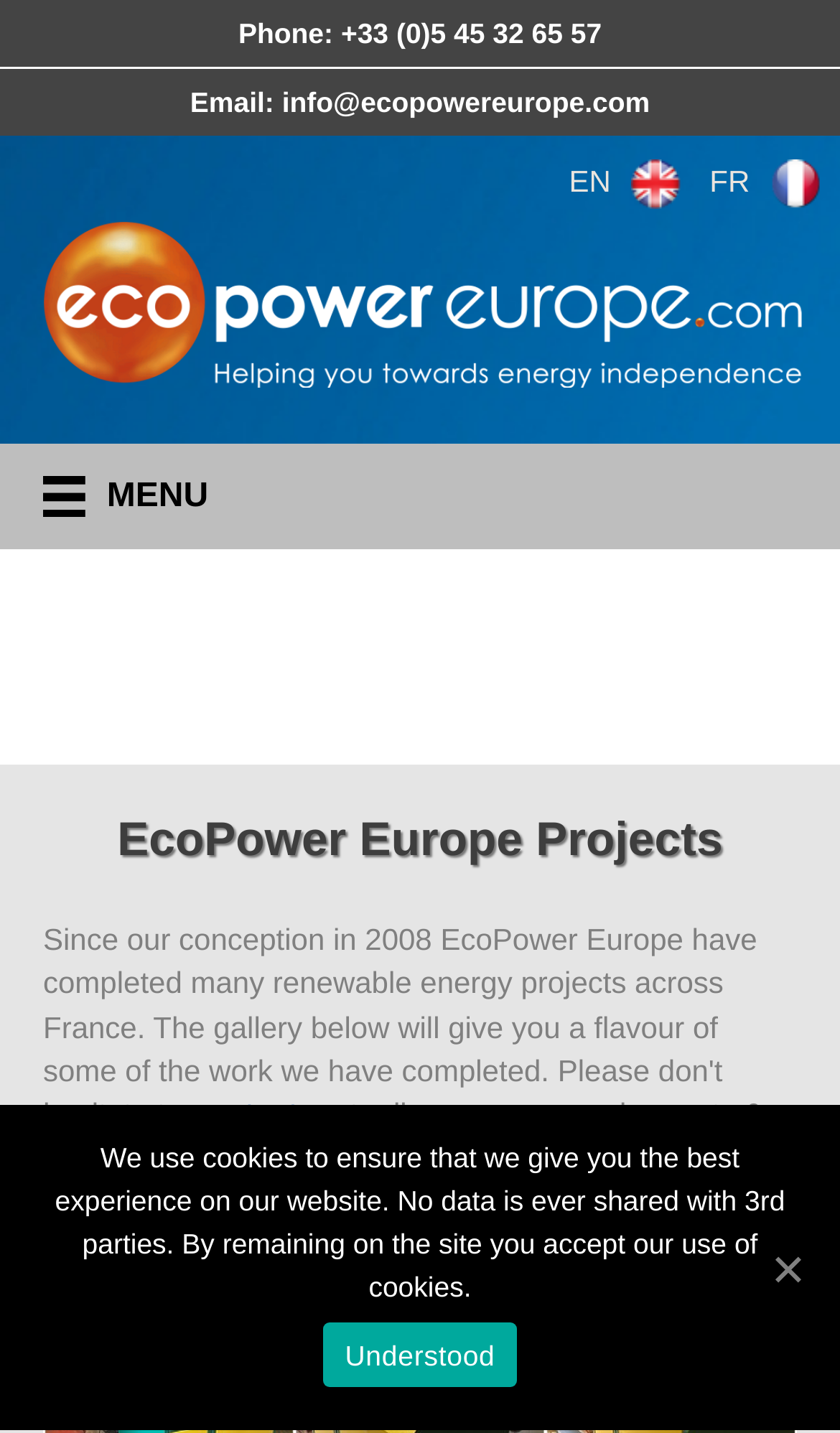Please indicate the bounding box coordinates of the element's region to be clicked to achieve the instruction: "View contact information". Provide the coordinates as four float numbers between 0 and 1, i.e., [left, top, right, bottom].

[0.397, 0.012, 0.716, 0.035]